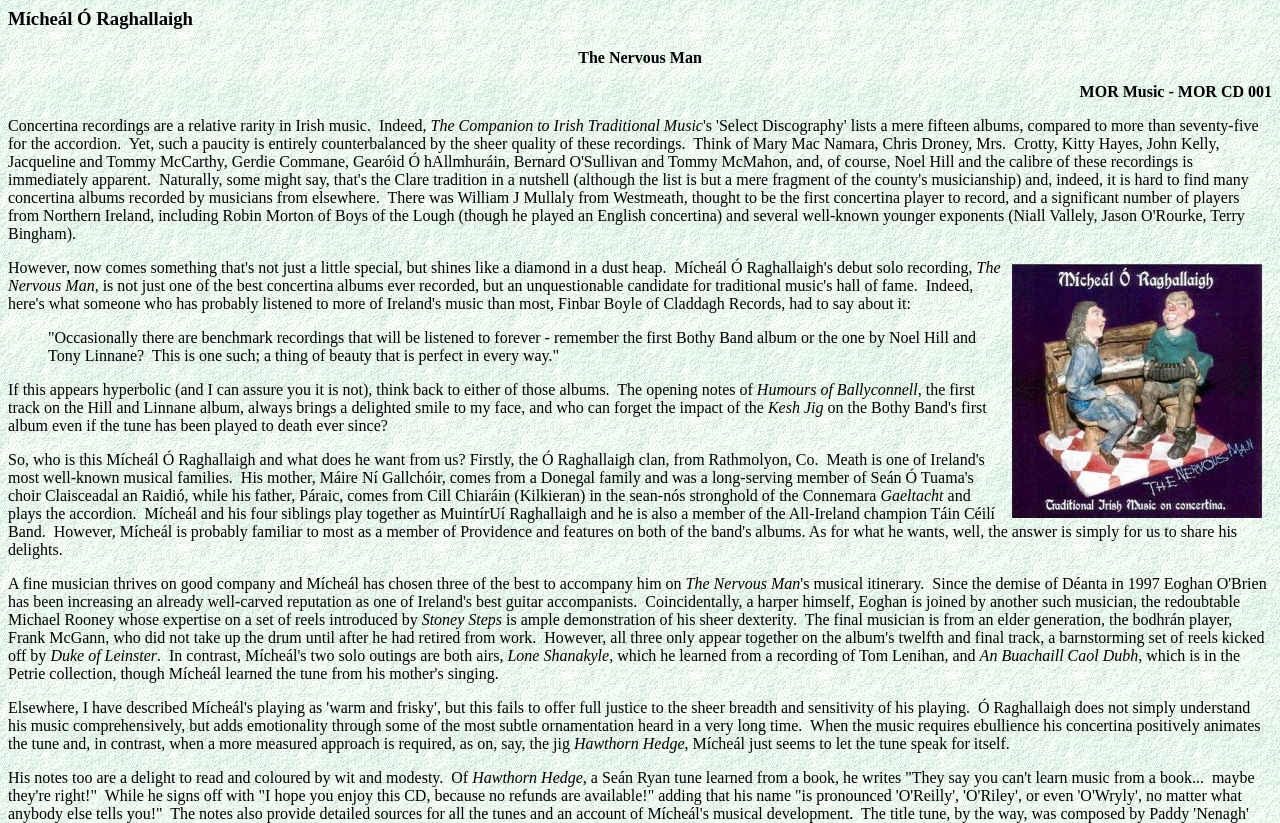What type of instrument is featured on the album?
Using the information from the image, provide a comprehensive answer to the question.

The webpage mentions 'Concertina recordings are a relative rarity in Irish music.' This suggests that the album features a concertina, which is a type of instrument.